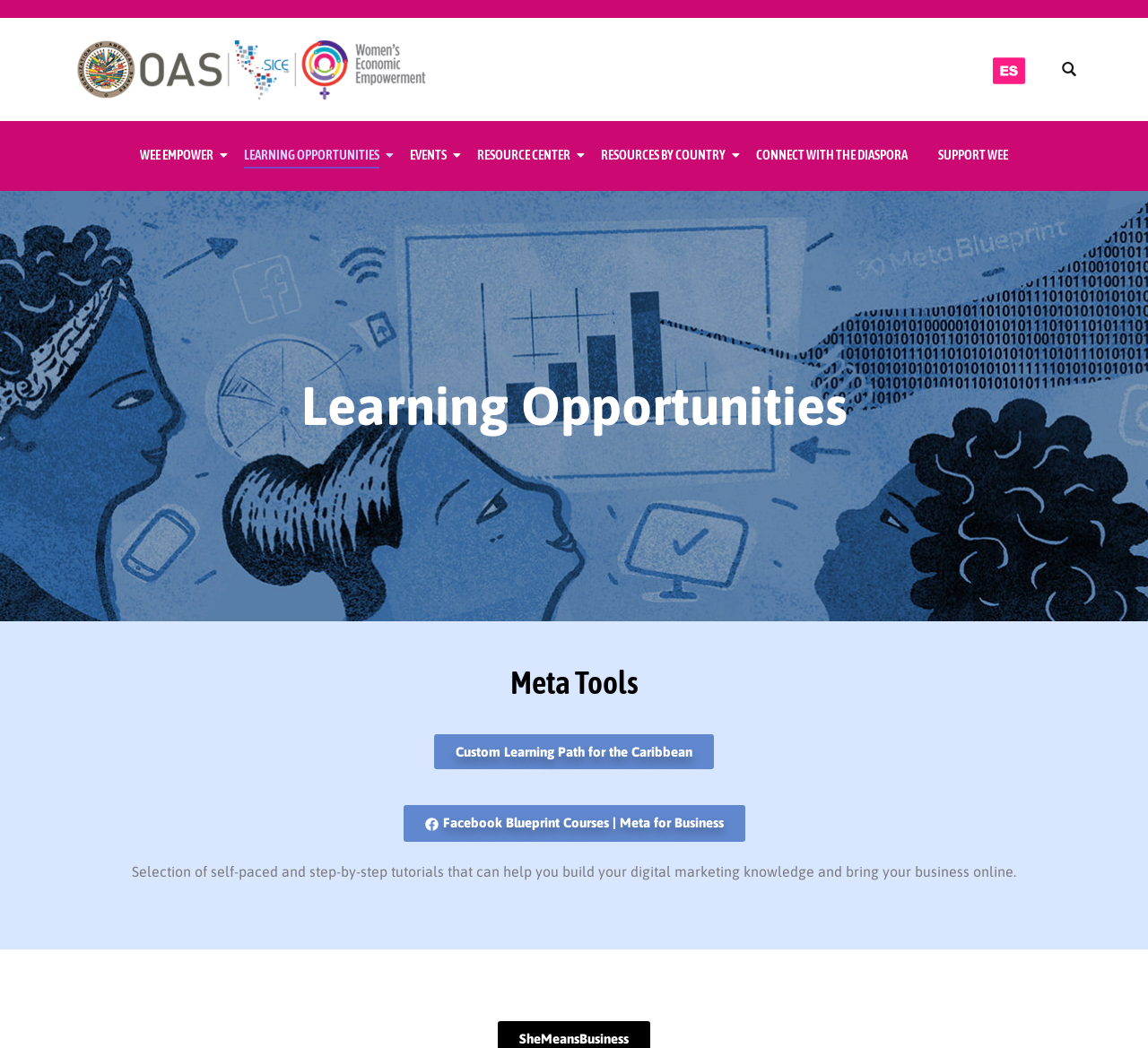Can you show the bounding box coordinates of the region to click on to complete the task described in the instruction: "Search for something"?

[0.909, 0.054, 0.938, 0.078]